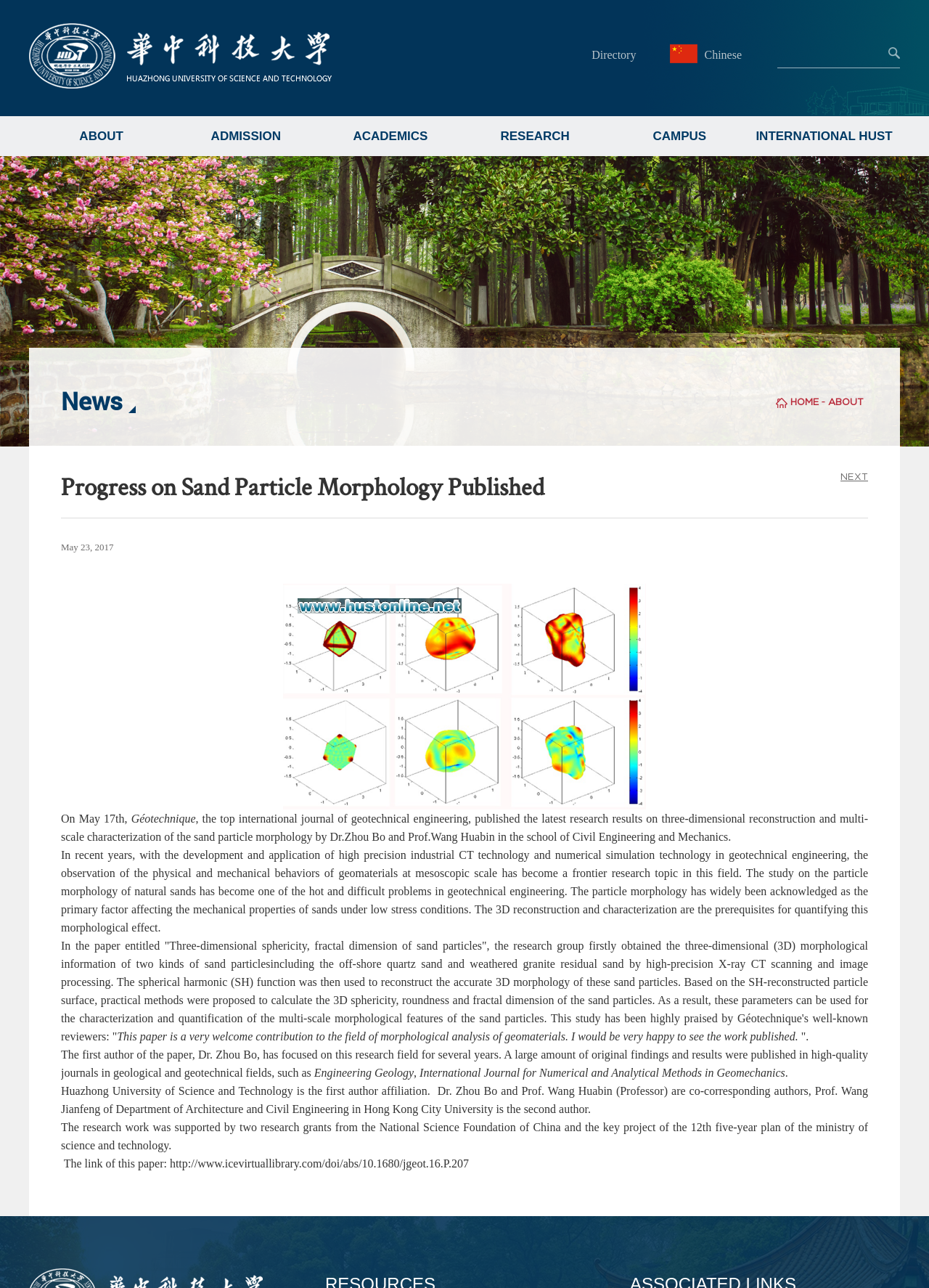What is the name of the journal that published the research?
Respond with a short answer, either a single word or a phrase, based on the image.

Géotechnique